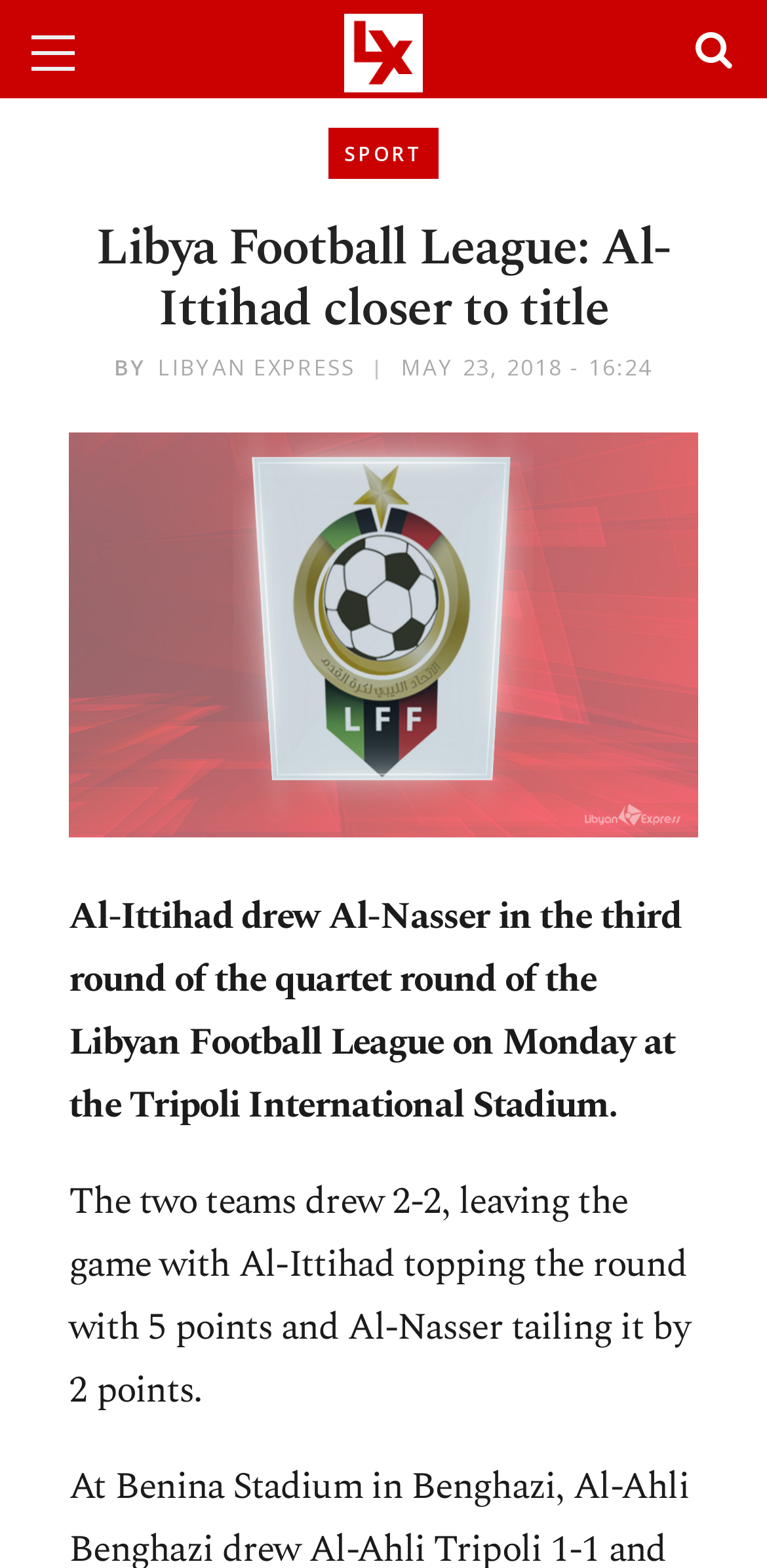What is the name of the news organization that published the article?
Craft a detailed and extensive response to the question.

The link element on the webpage shows the name of the news organization that published the article, which is Libyan Express.